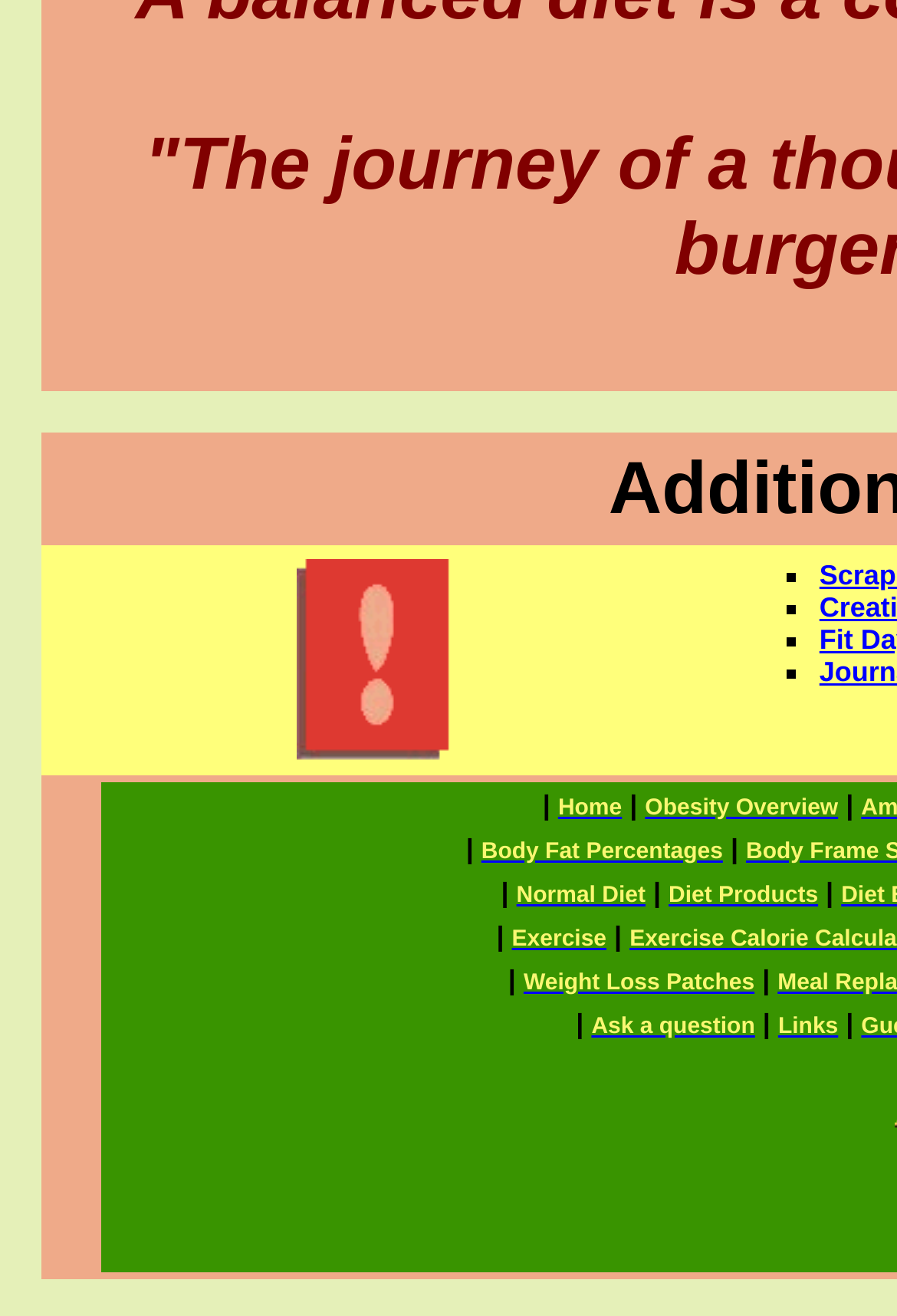Predict the bounding box coordinates of the area that should be clicked to accomplish the following instruction: "View Obesity Overview". The bounding box coordinates should consist of four float numbers between 0 and 1, i.e., [left, top, right, bottom].

[0.719, 0.6, 0.934, 0.624]